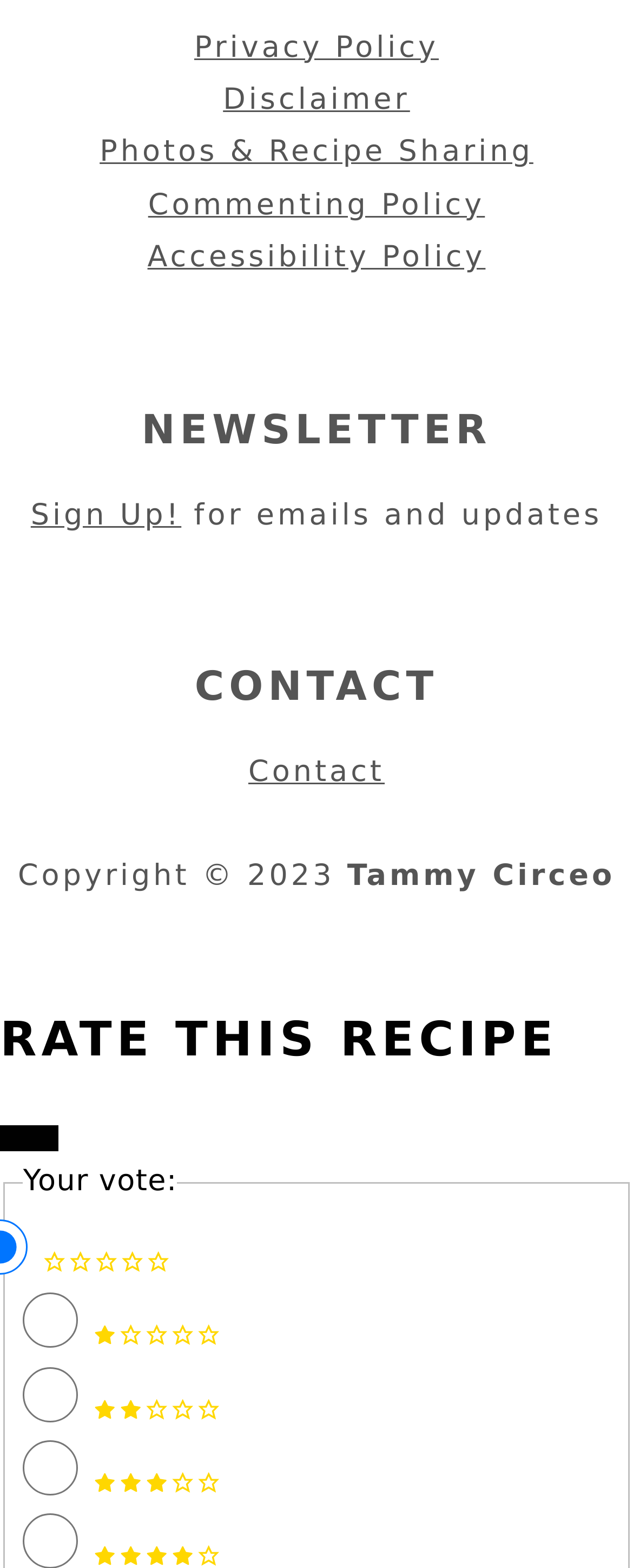Point out the bounding box coordinates of the section to click in order to follow this instruction: "Click on the Privacy Policy link".

[0.307, 0.019, 0.693, 0.041]